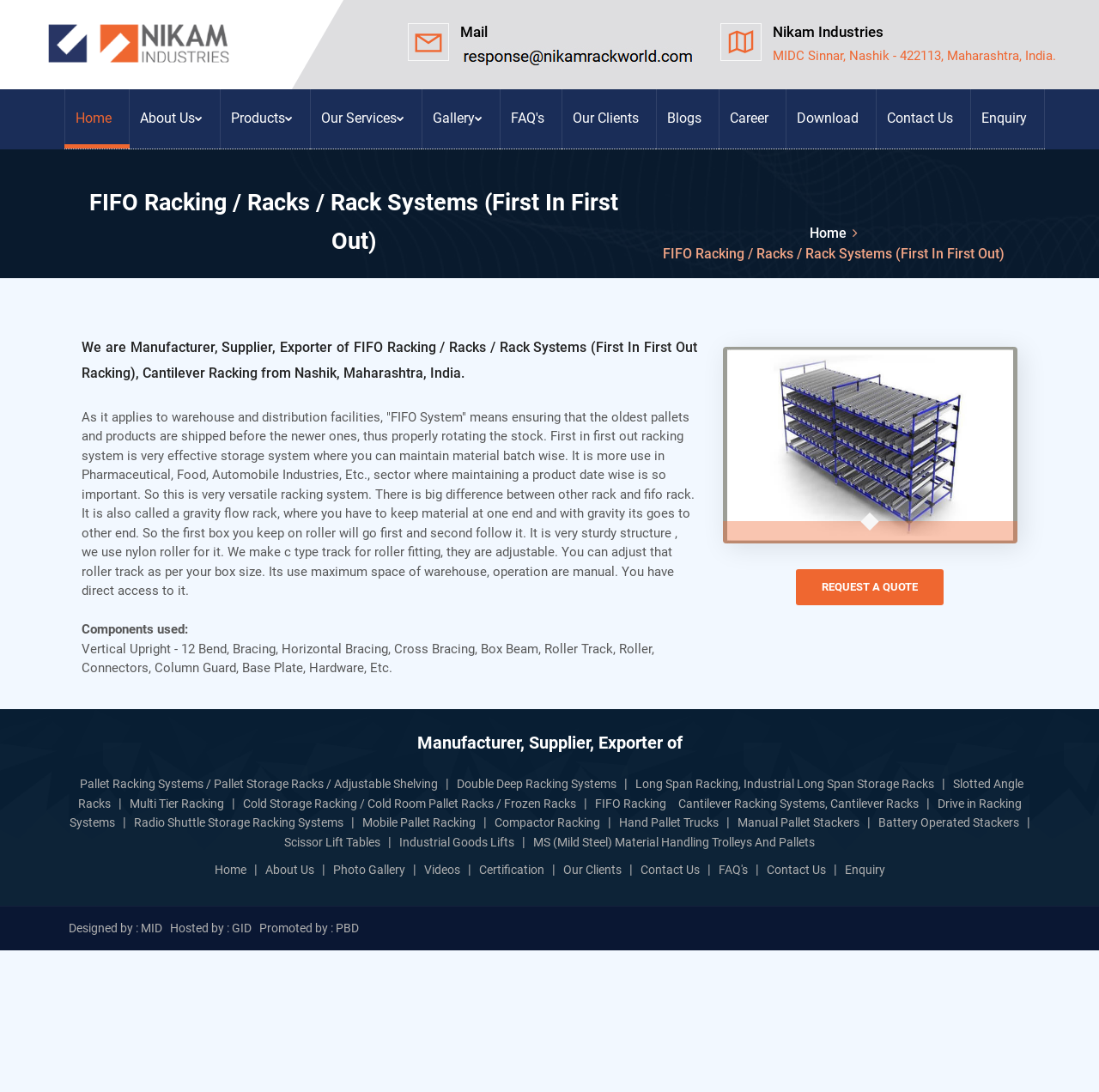Determine the bounding box coordinates of the clickable element to complete this instruction: "Click on the 'Nikam Industries' link". Provide the coordinates in the format of four float numbers between 0 and 1, [left, top, right, bottom].

[0.039, 0.006, 0.211, 0.075]